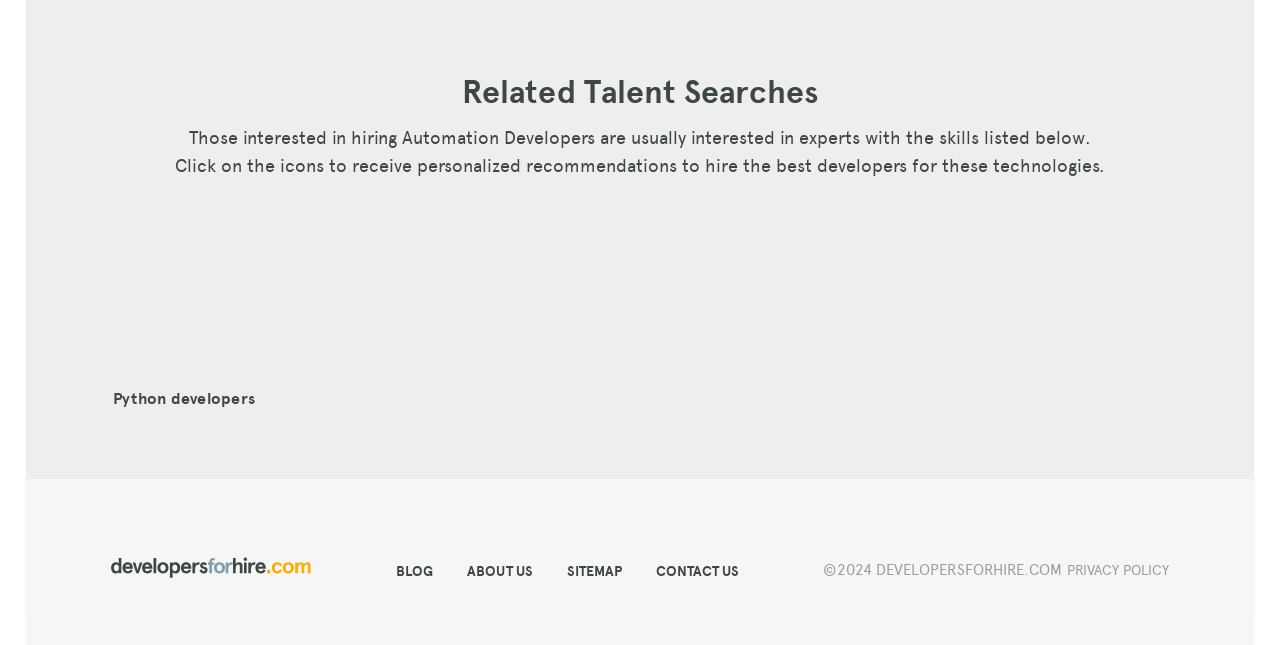Please provide a comprehensive answer to the question based on the screenshot: What is the topic of the related talent searches?

The webpage has a heading 'Related Talent Searches' which suggests that the topic of the related talent searches is Automation Developers, as mentioned in the StaticText element 'Those interested in hiring Automation Developers are usually interested in experts with the skills listed below.'